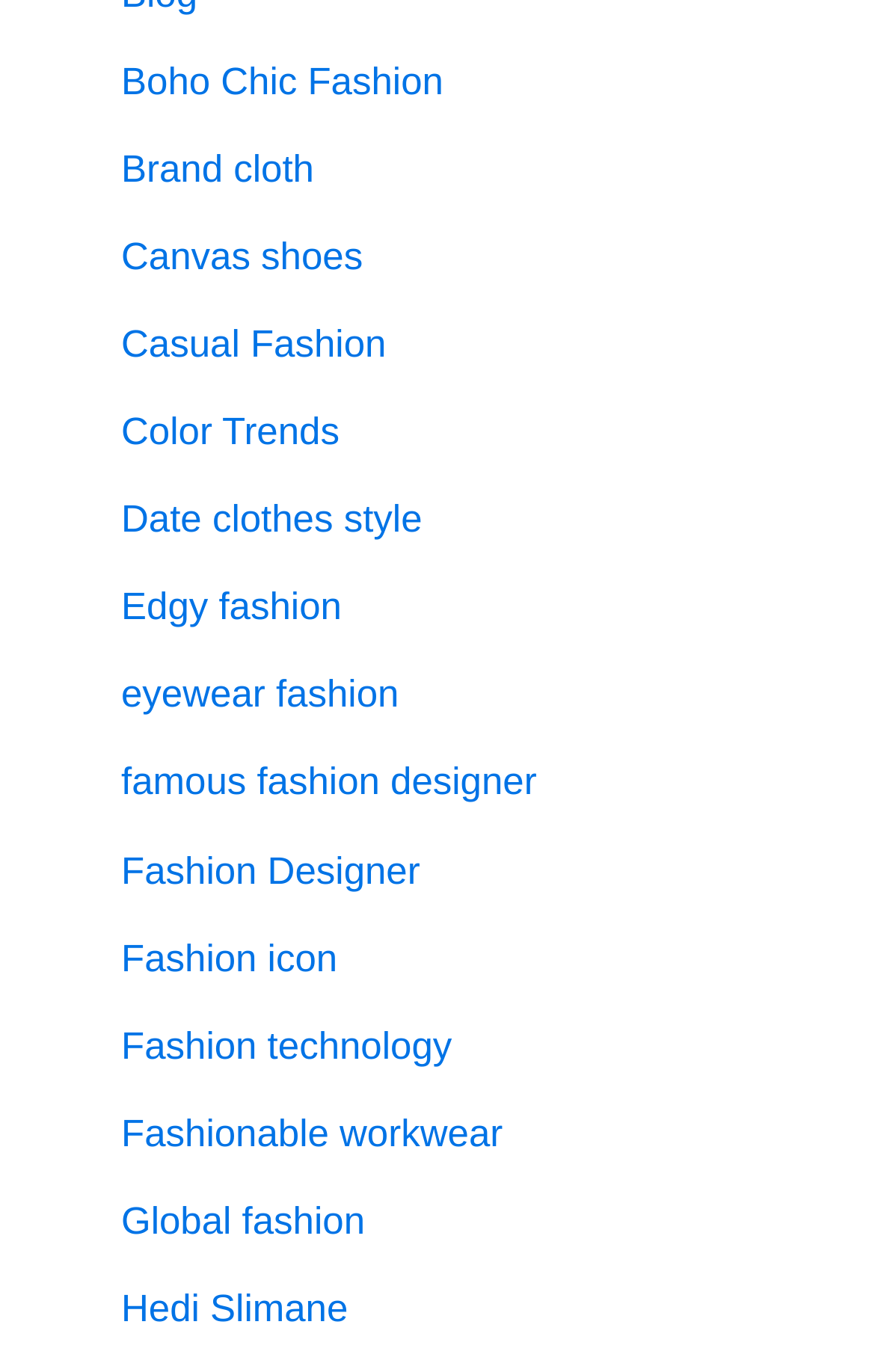Locate the bounding box coordinates of the clickable element to fulfill the following instruction: "Browse Boho Chic Fashion". Provide the coordinates as four float numbers between 0 and 1 in the format [left, top, right, bottom].

[0.138, 0.044, 0.507, 0.075]